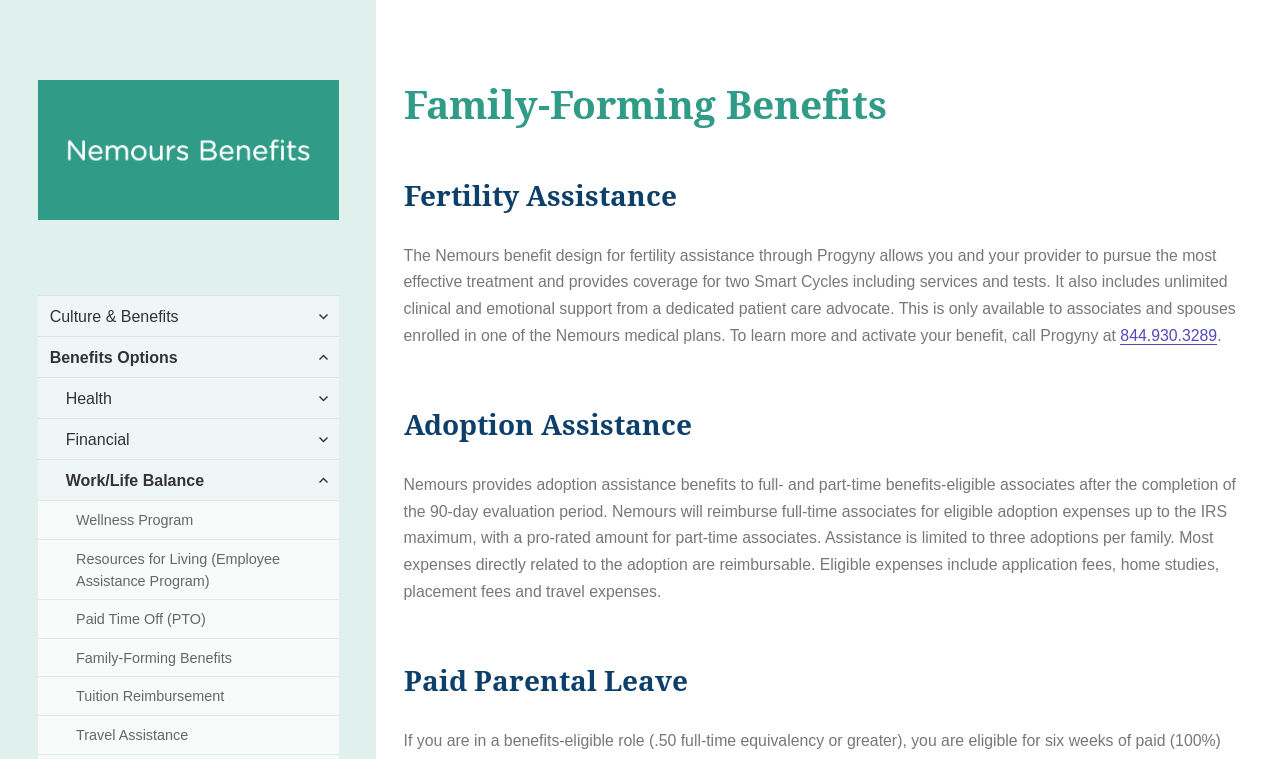Please locate the bounding box coordinates for the element that should be clicked to achieve the following instruction: "Expand the 'Health' menu". Ensure the coordinates are given as four float numbers between 0 and 1, i.e., [left, top, right, bottom].

[0.24, 0.504, 0.265, 0.546]